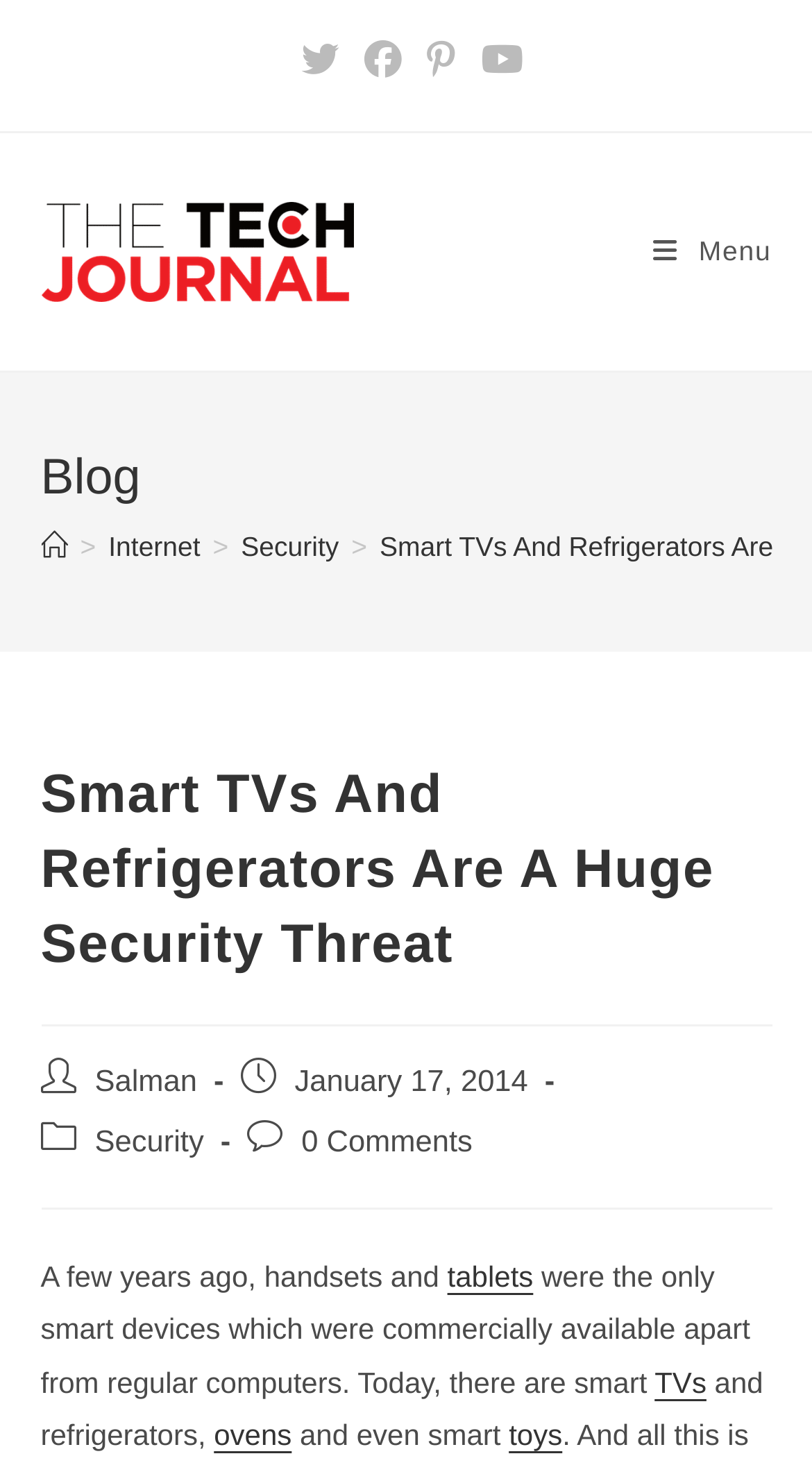Predict the bounding box coordinates of the area that should be clicked to accomplish the following instruction: "Explore the Security category". The bounding box coordinates should consist of four float numbers between 0 and 1, i.e., [left, top, right, bottom].

[0.117, 0.765, 0.251, 0.787]